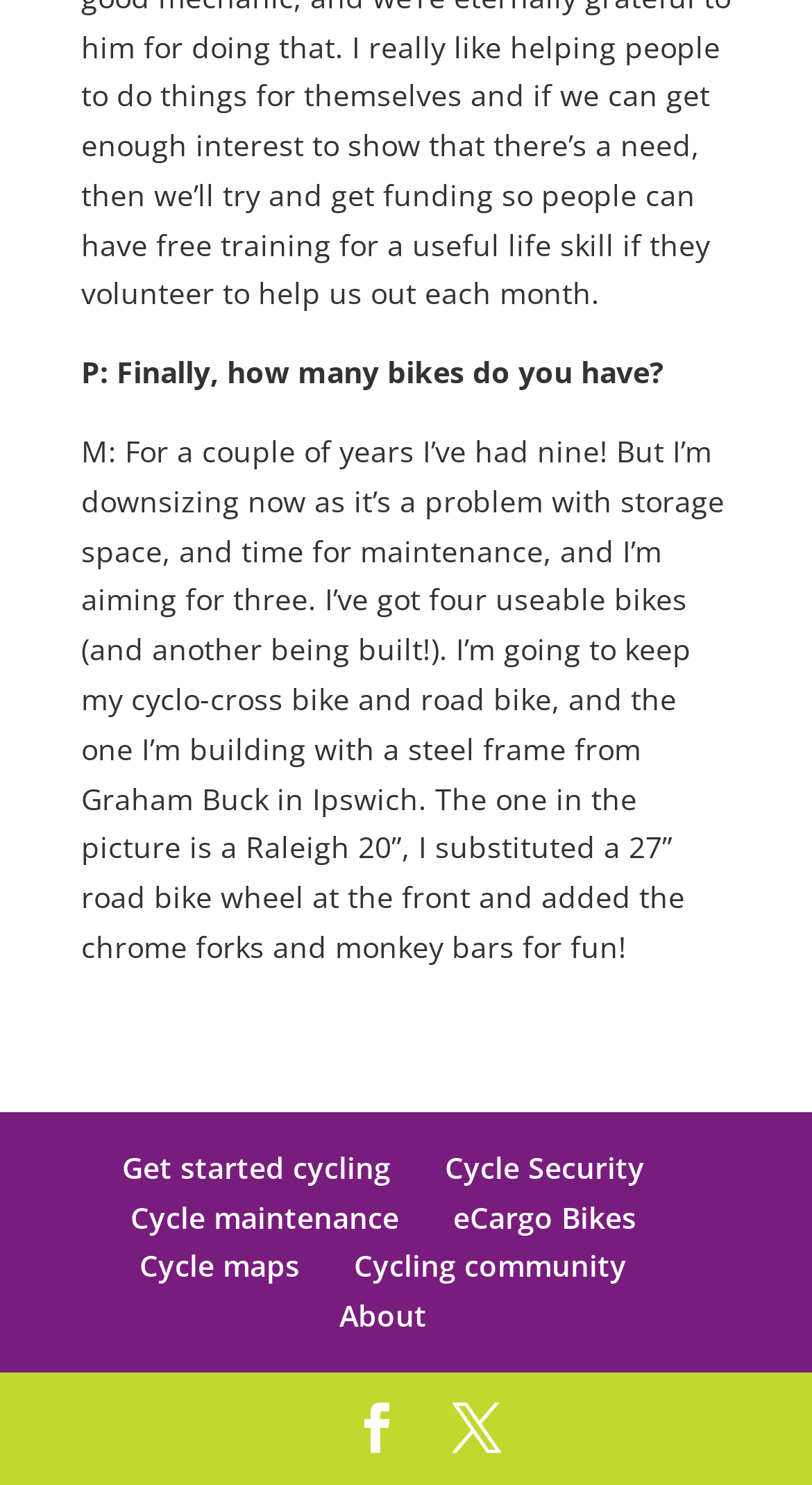How many bikes does the person have?
Respond to the question with a well-detailed and thorough answer.

The answer can be found in the text where the person says 'For a couple of years I’ve had nine! But I’m downsizing now...'.